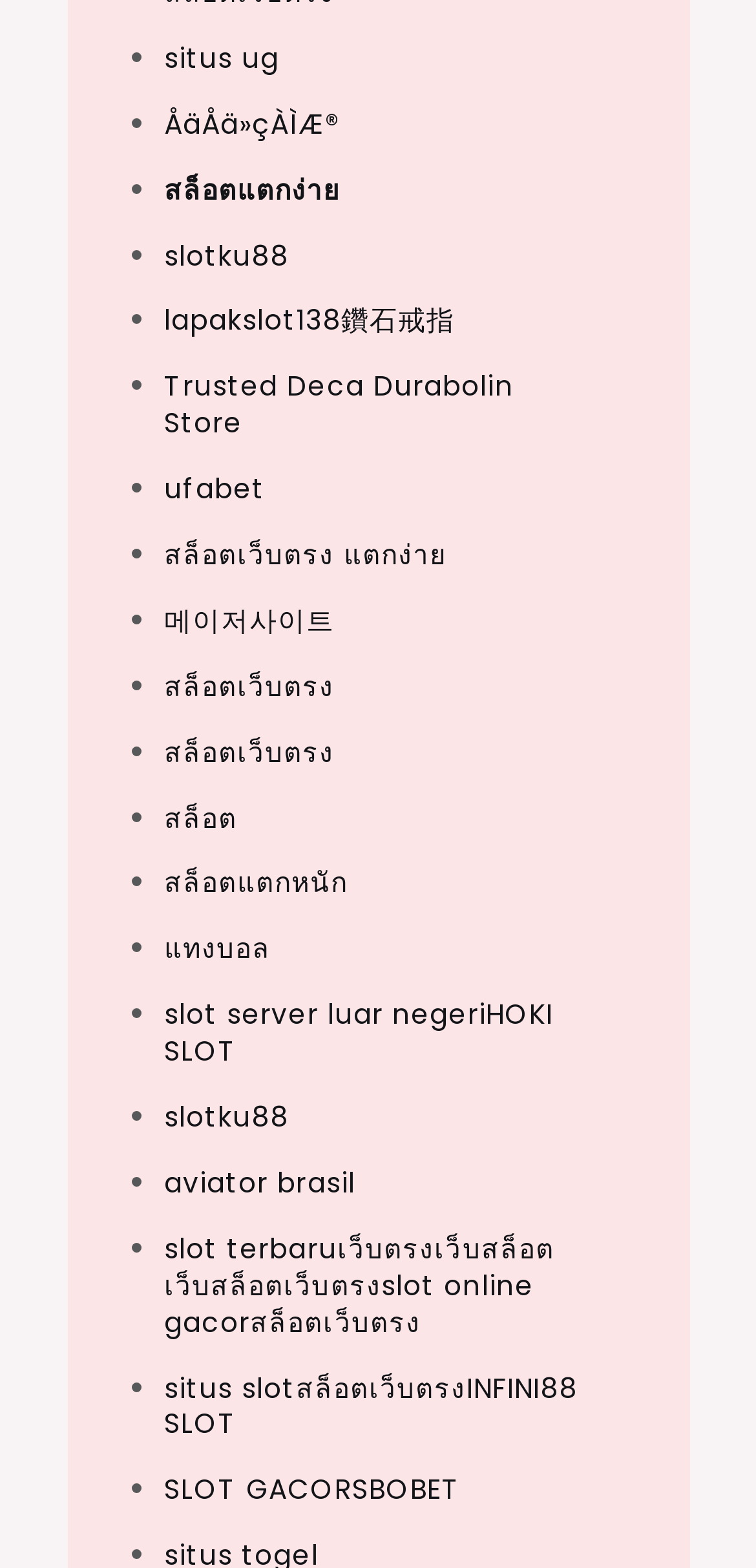Identify the bounding box of the HTML element described here: "Trusted Deca Durabolin Store". Provide the coordinates as four float numbers between 0 and 1: [left, top, right, bottom].

[0.217, 0.234, 0.679, 0.282]